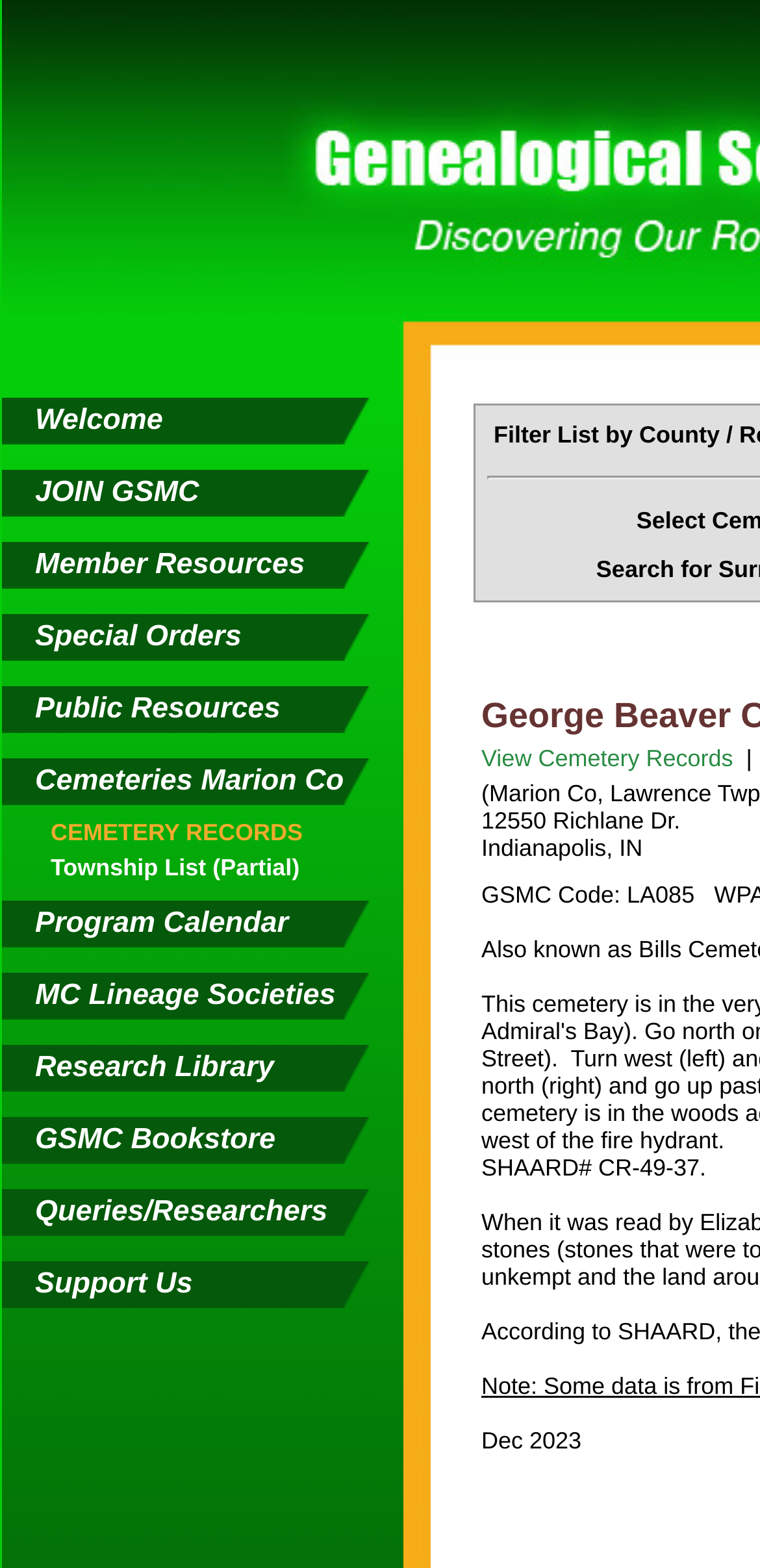What is the last item in the top navigation menu?
Refer to the image and give a detailed answer to the question.

I looked at the top navigation menu and found that the last item is 'Research Library', which is a link element.